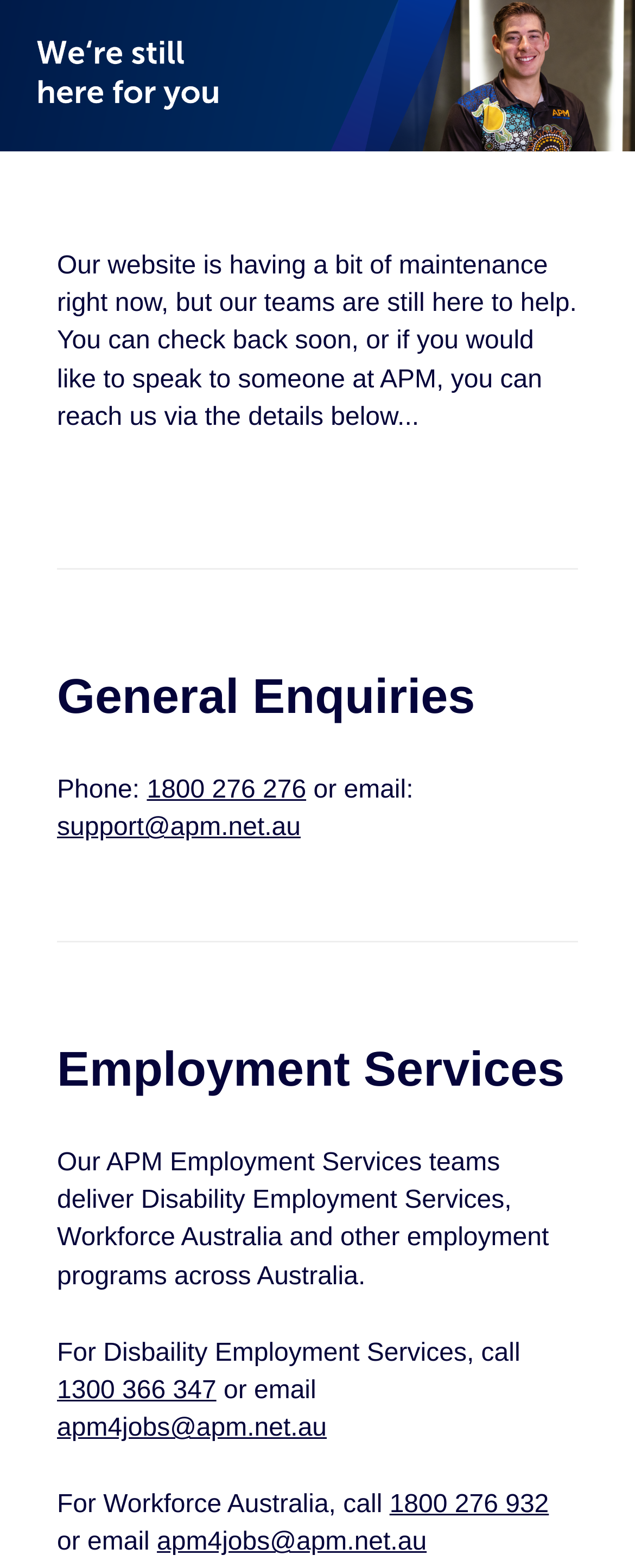What is the website currently undergoing?
Using the visual information, respond with a single word or phrase.

Maintenance